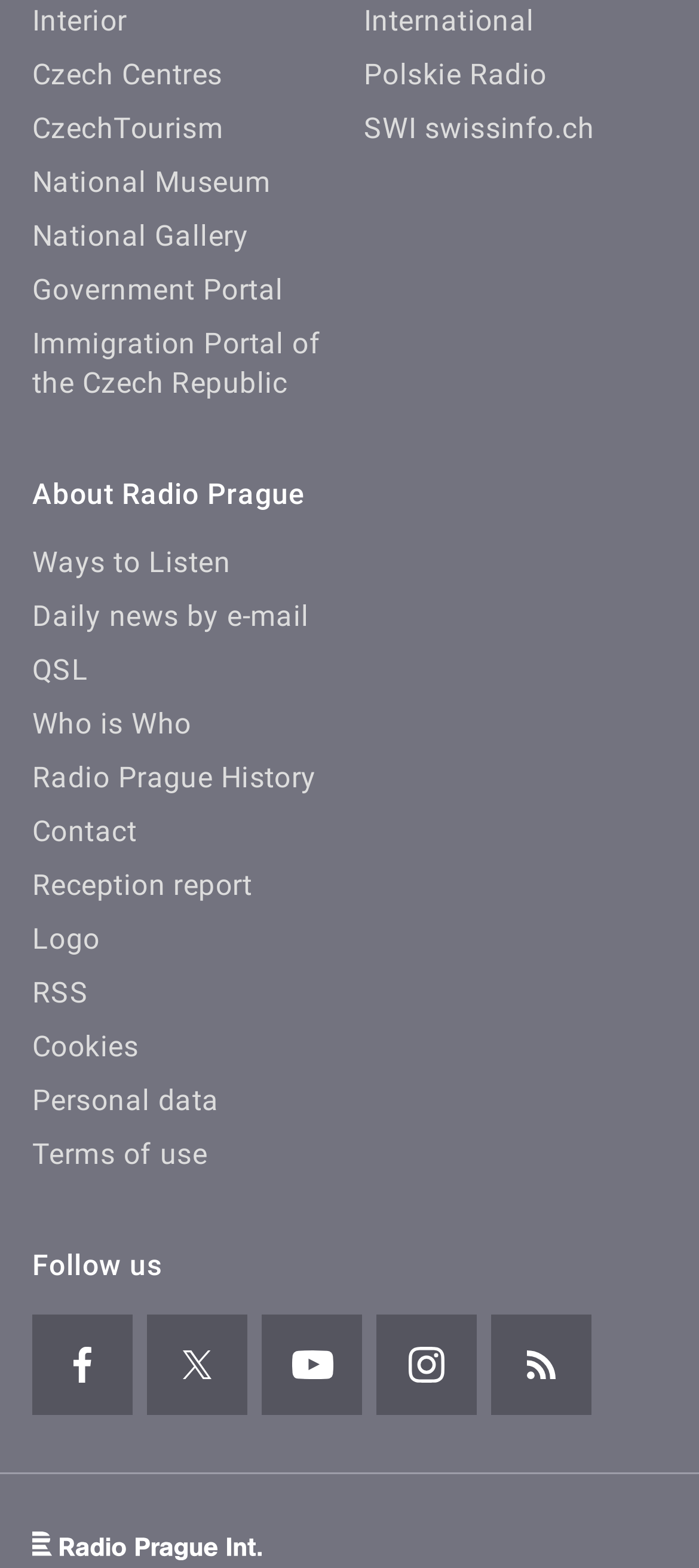Can you identify the bounding box coordinates of the clickable region needed to carry out this instruction: 'learn about ocean freight'? The coordinates should be four float numbers within the range of 0 to 1, stated as [left, top, right, bottom].

None